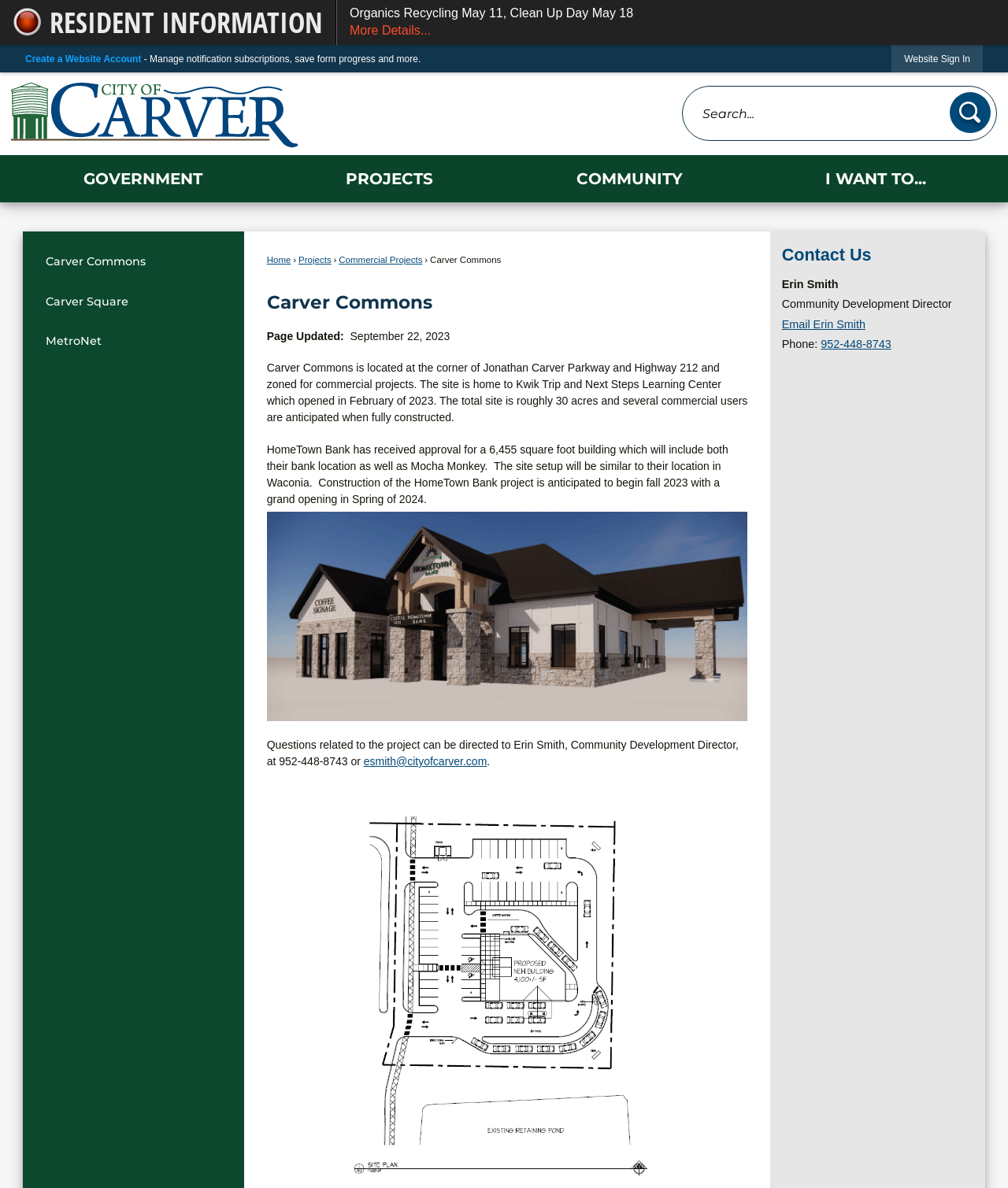Locate the bounding box coordinates of the element that needs to be clicked to carry out the instruction: "Create a Website Account". The coordinates should be given as four float numbers ranging from 0 to 1, i.e., [left, top, right, bottom].

[0.025, 0.045, 0.14, 0.054]